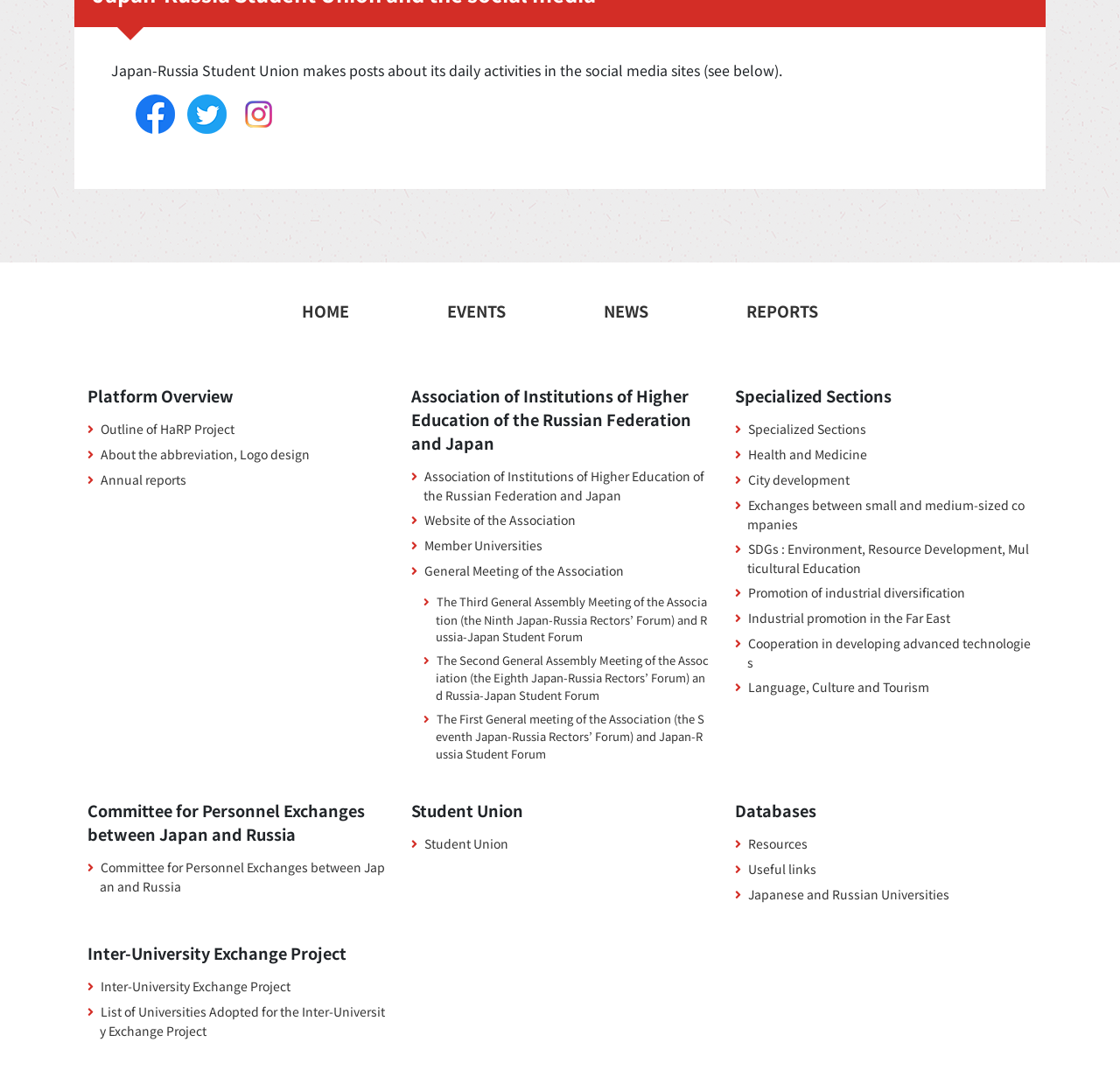How many general assembly meetings are listed?
Using the screenshot, give a one-word or short phrase answer.

3